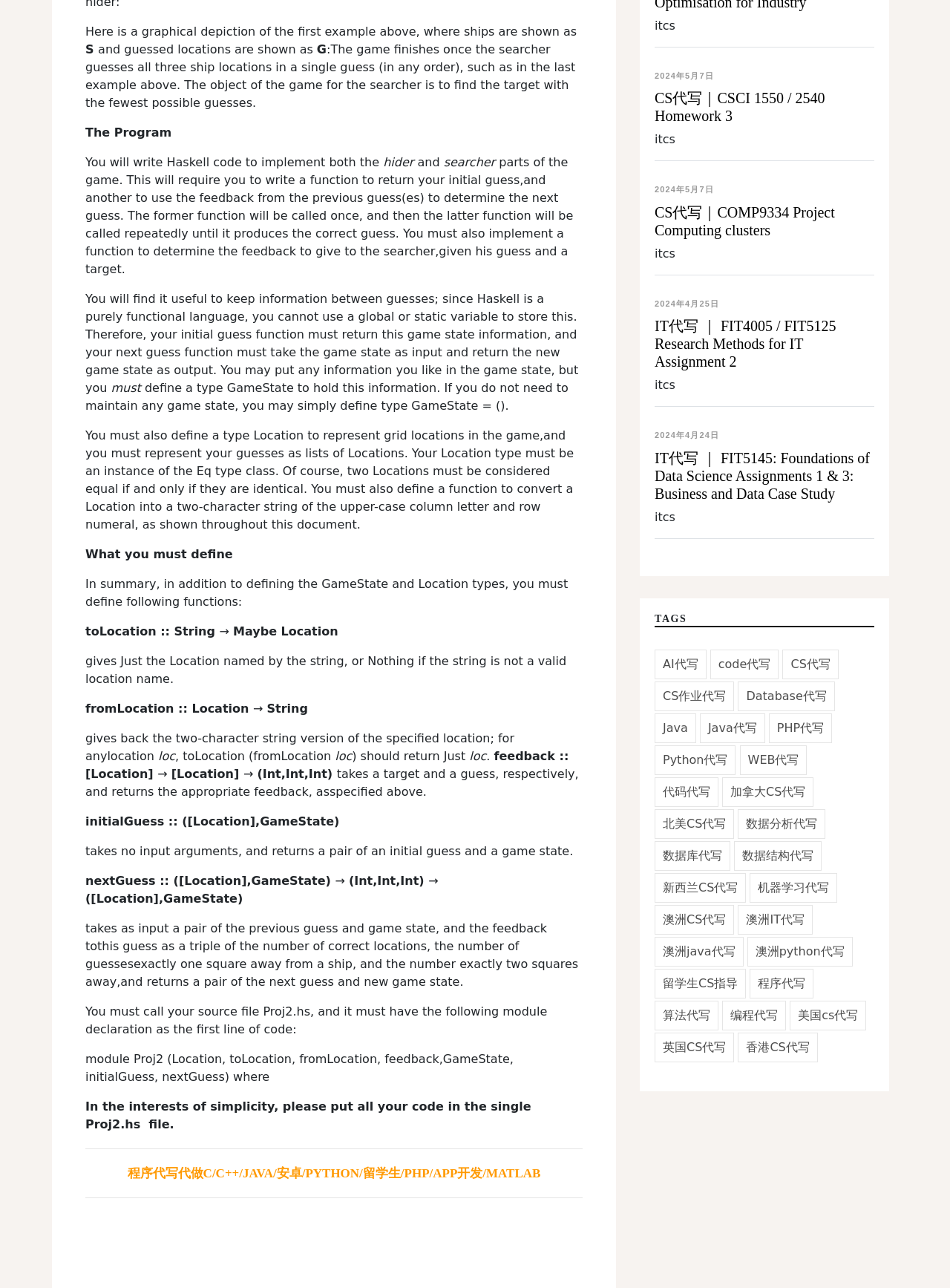Find the bounding box coordinates of the element to click in order to complete this instruction: "Click the 'Book a Site Visit »' link". The bounding box coordinates must be four float numbers between 0 and 1, denoted as [left, top, right, bottom].

None